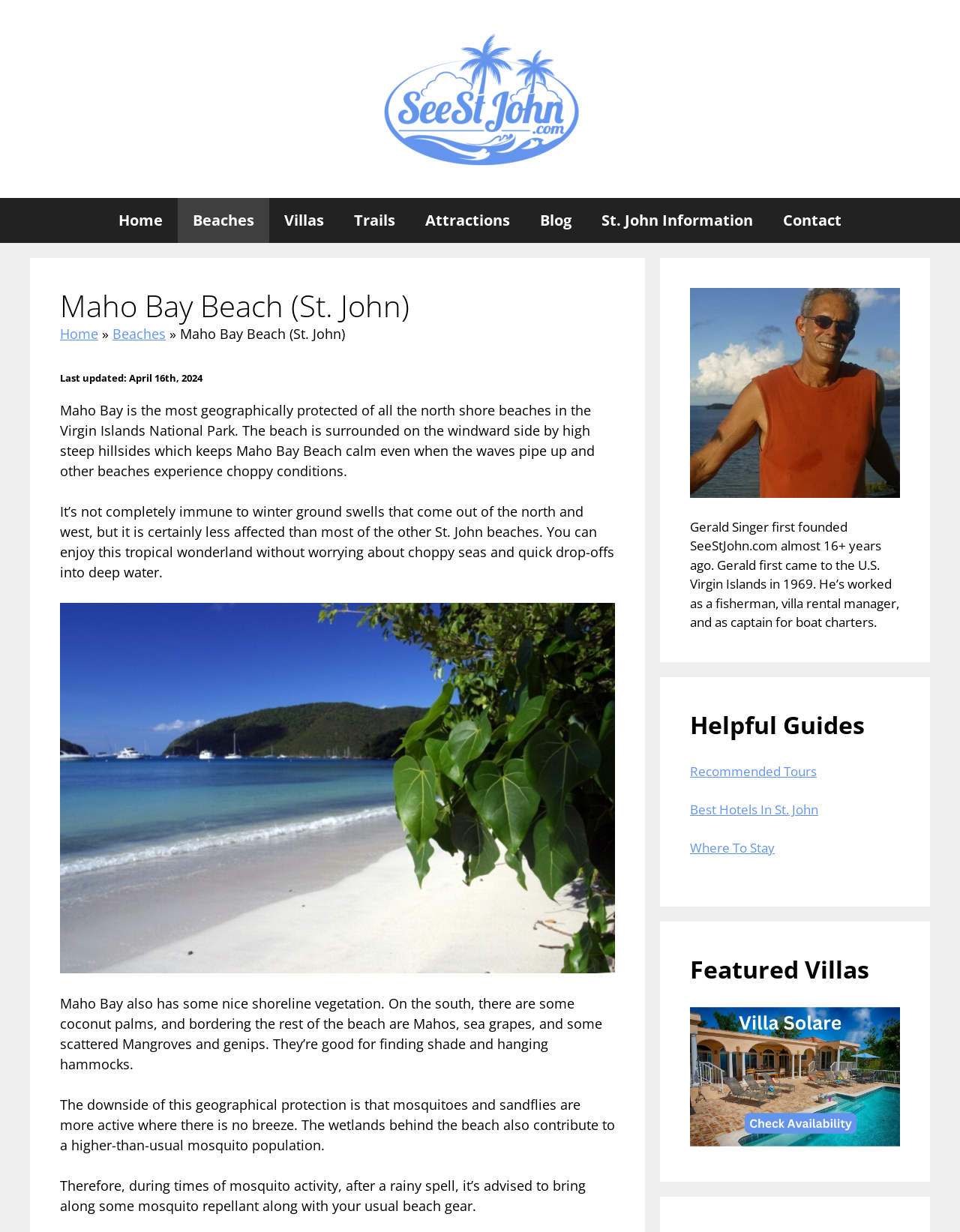Identify the bounding box coordinates of the clickable region necessary to fulfill the following instruction: "Contact the website". The bounding box coordinates should be four float numbers between 0 and 1, i.e., [left, top, right, bottom].

[0.8, 0.161, 0.892, 0.197]